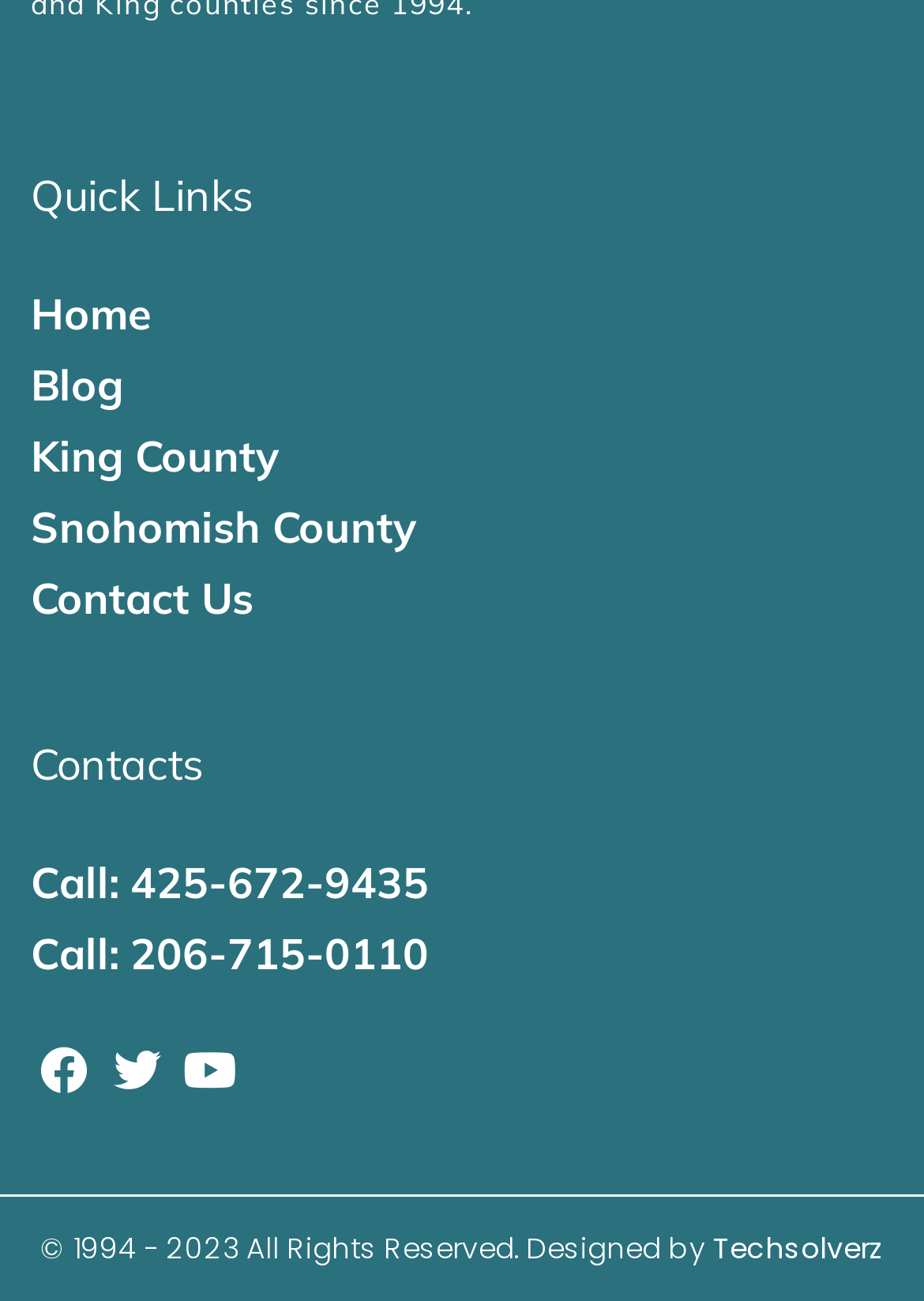Locate the UI element described as follows: "Contact Us". Return the bounding box coordinates as four float numbers between 0 and 1 in the order [left, top, right, bottom].

[0.033, 0.433, 0.99, 0.487]